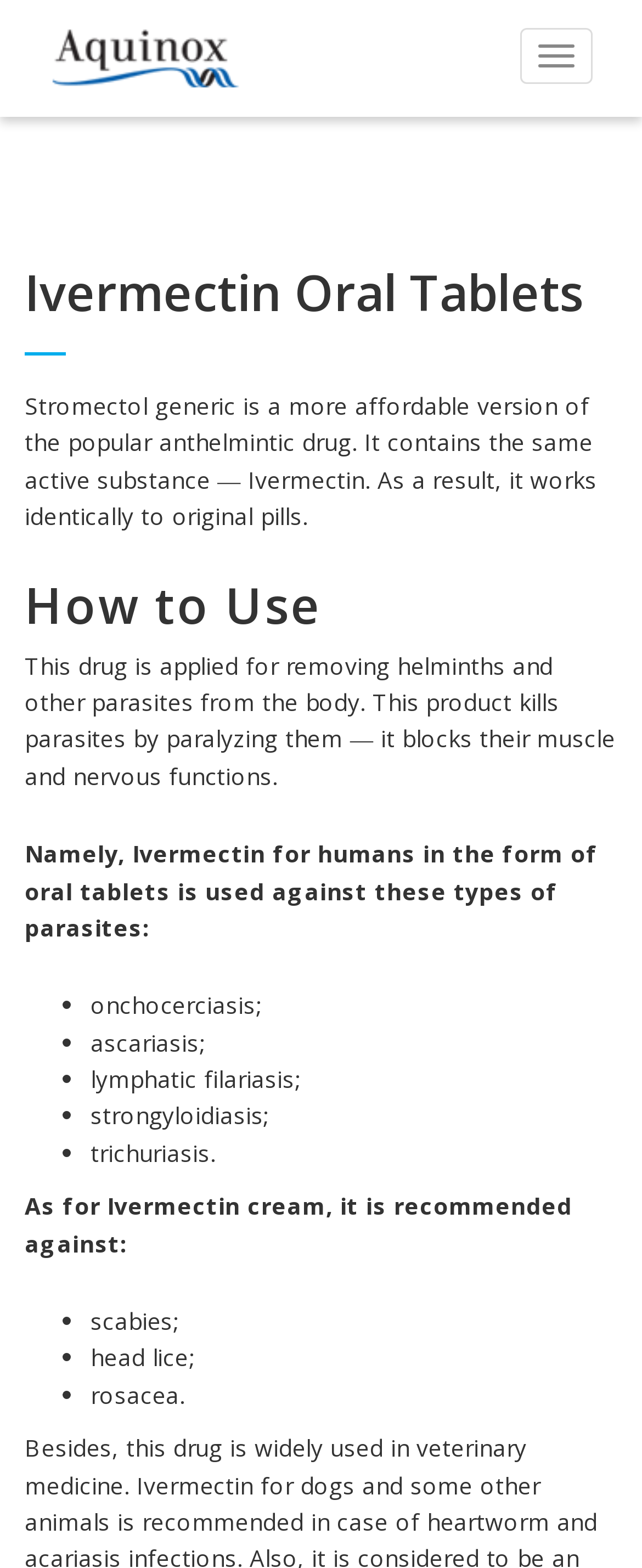What is Stromectol generic?
Refer to the screenshot and respond with a concise word or phrase.

A more affordable version of anthelmintic drug